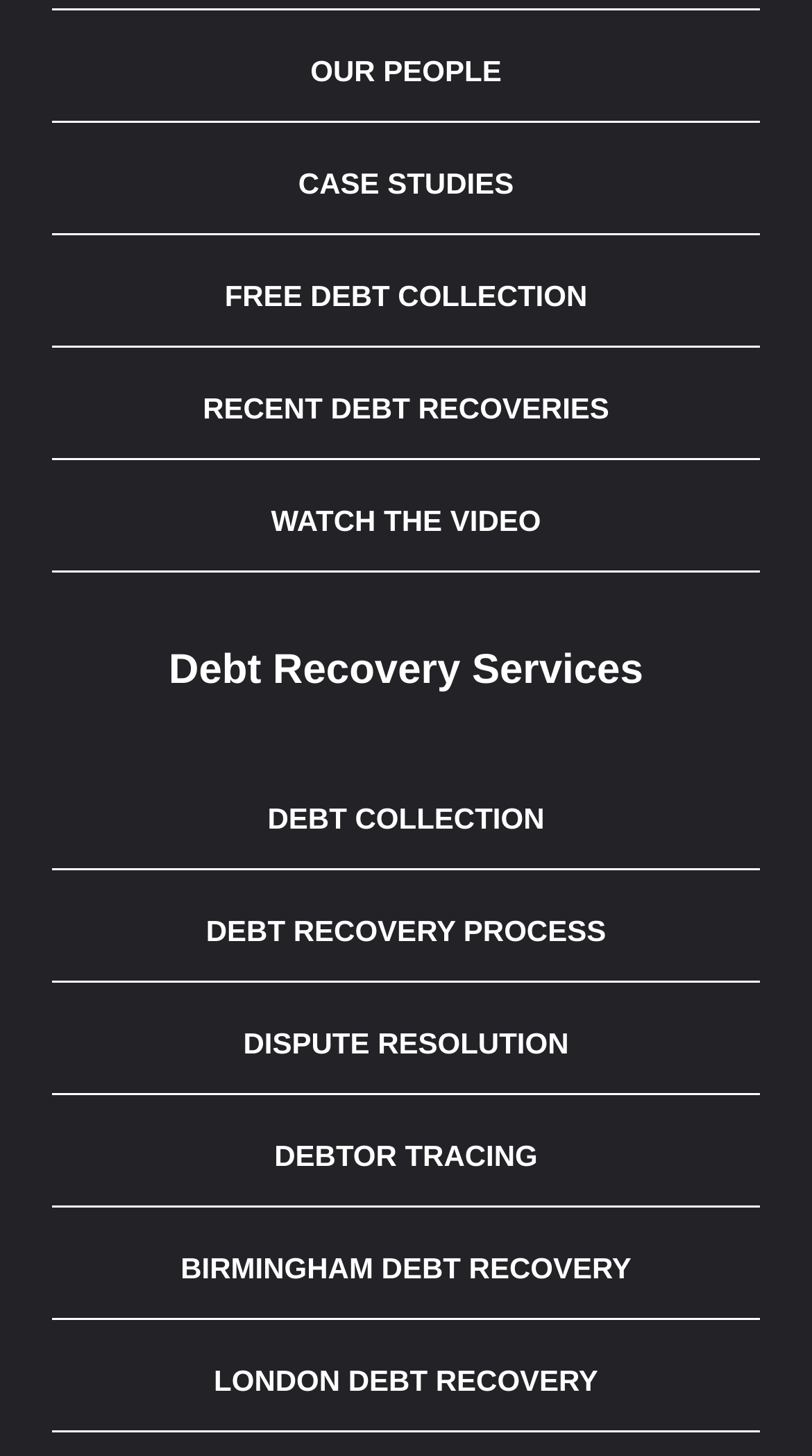What is the last link in the webpage?
From the image, respond using a single word or phrase.

LONDON DEBT RECOVERY